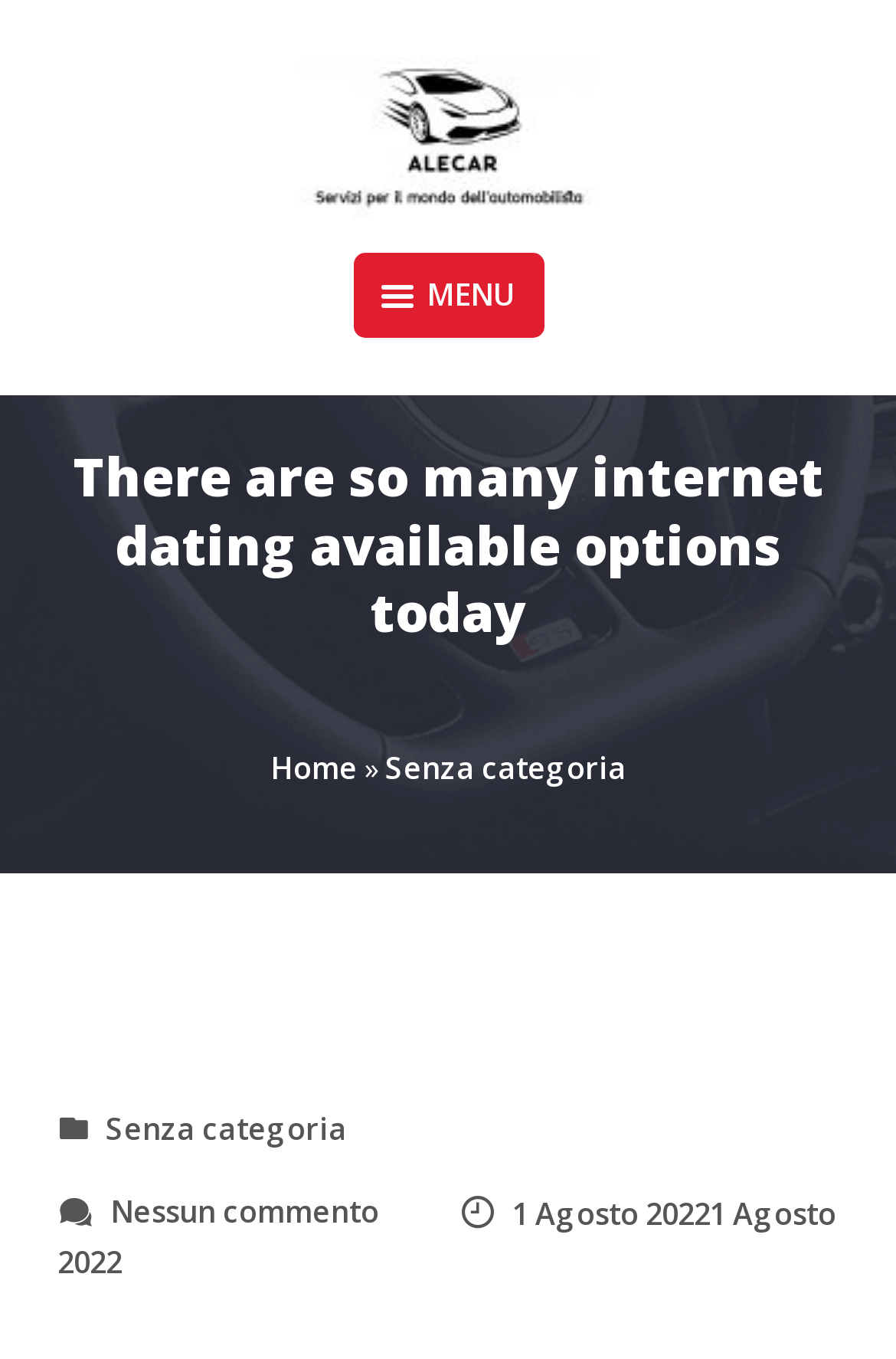Please determine the bounding box coordinates of the element's region to click for the following instruction: "Go to Home page".

[0.301, 0.55, 0.399, 0.581]